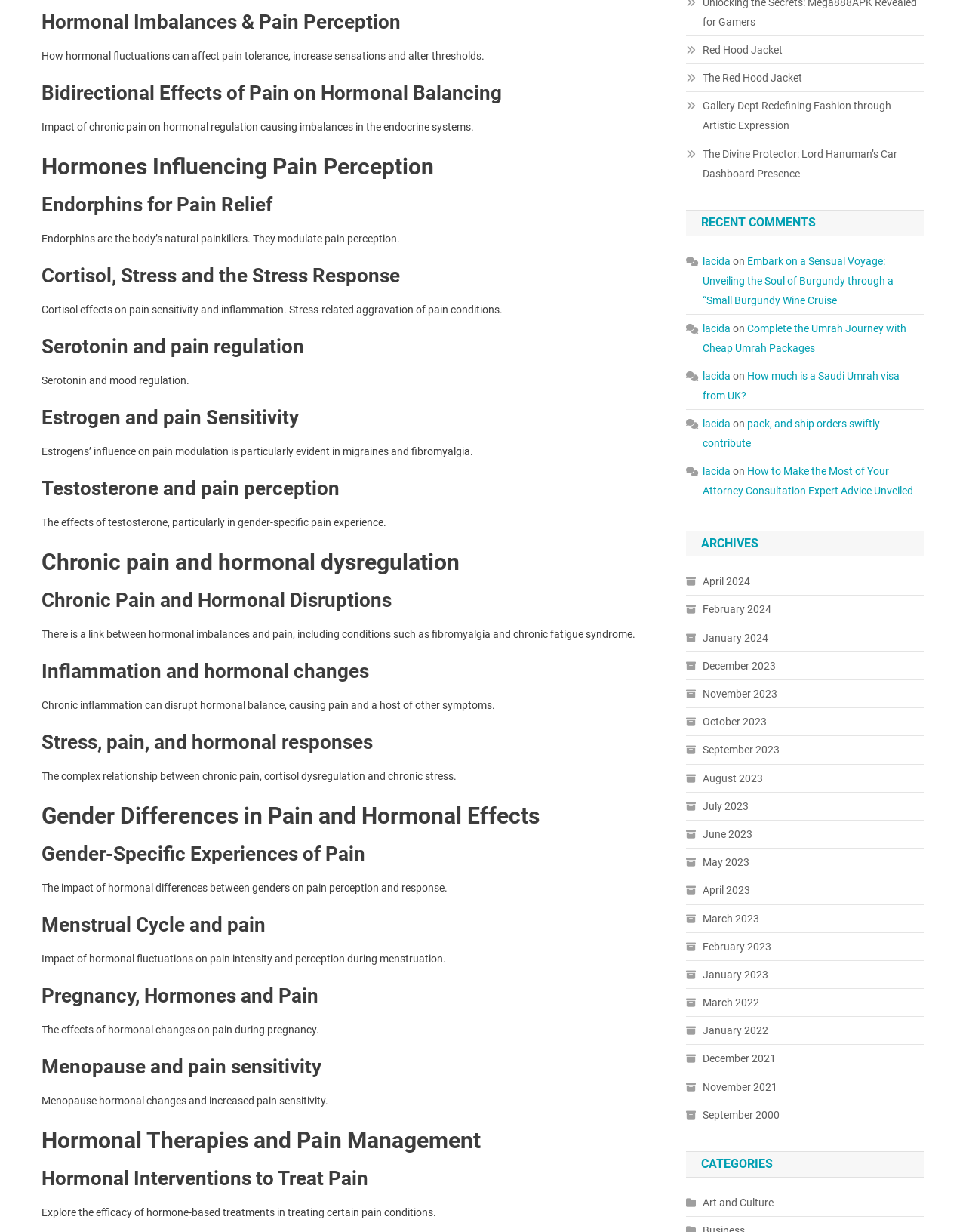Identify the bounding box of the UI component described as: "Art and Culture".

[0.71, 0.968, 0.801, 0.984]